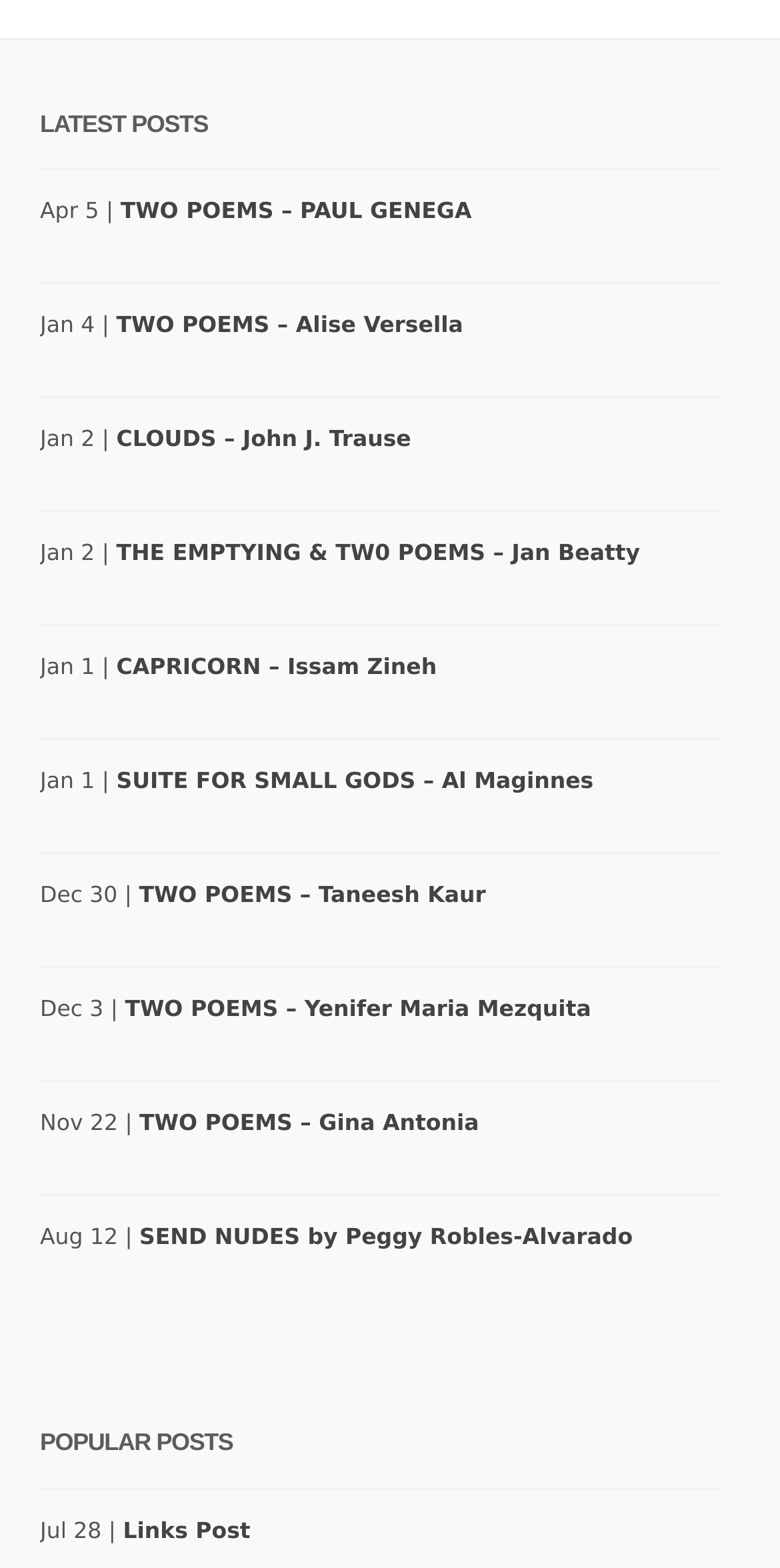Locate the bounding box coordinates of the clickable area needed to fulfill the instruction: "Read the post 'TWO POEMS – PAUL GENEGA'".

[0.154, 0.126, 0.605, 0.143]